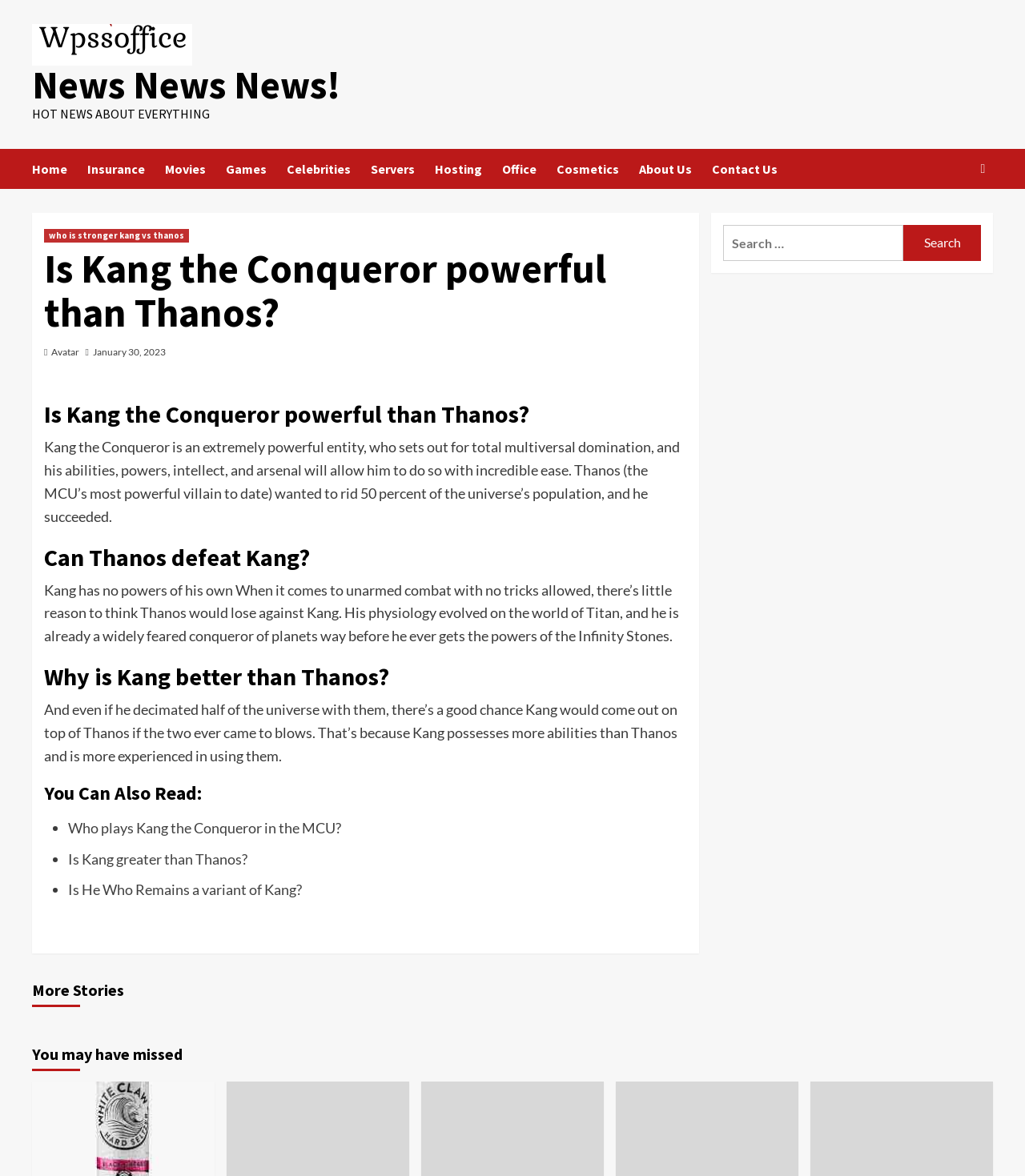What is the advantage of Kang over Thanos?
Provide a fully detailed and comprehensive answer to the question.

The article suggests that Kang possesses more abilities than Thanos and is more experienced in using them, which gives him an advantage over Thanos.